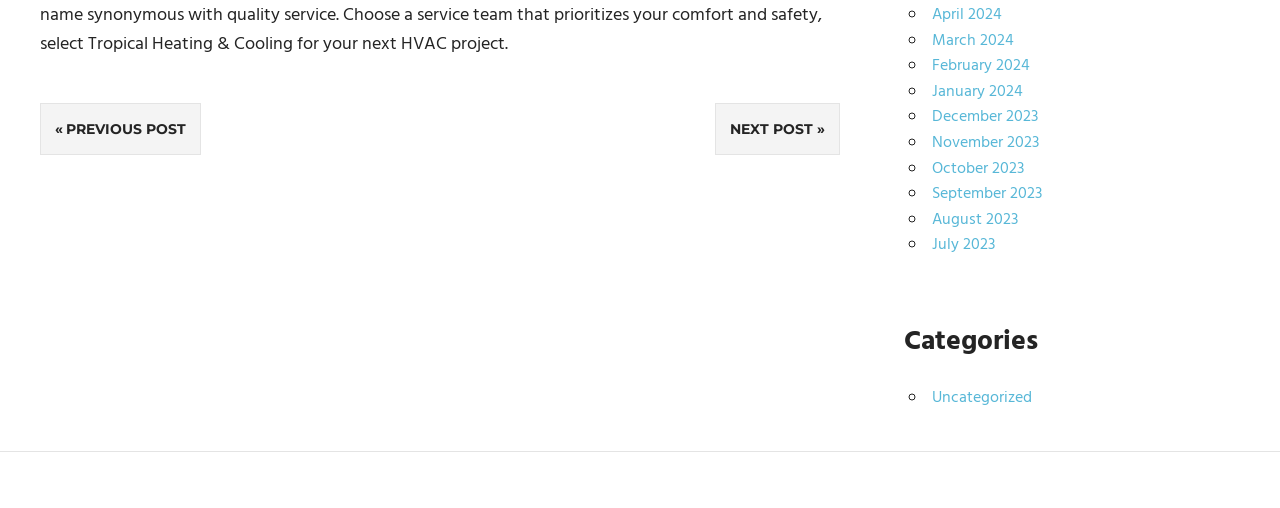Please answer the following question using a single word or phrase: 
How many months are listed?

12